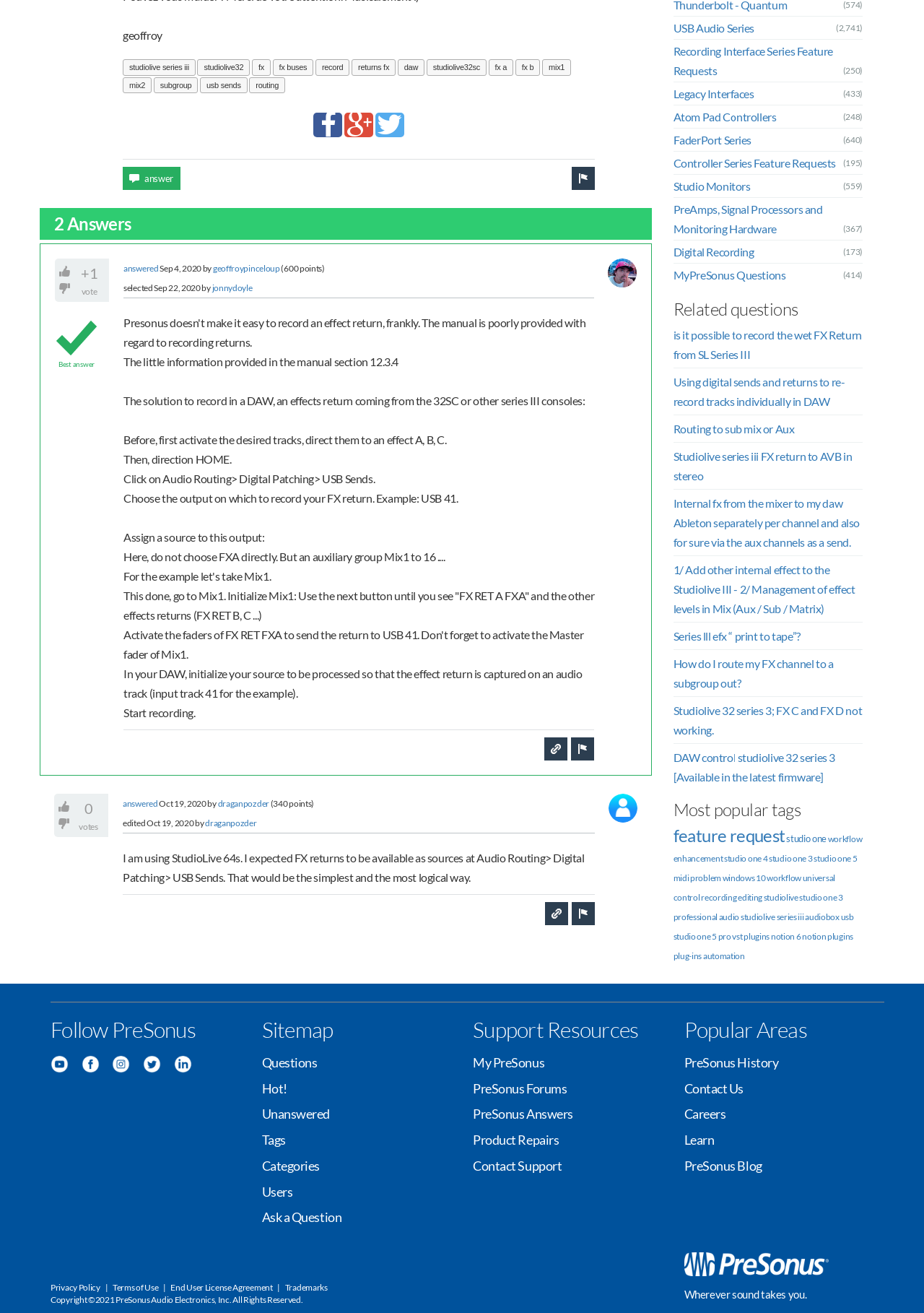What is the topic of the webpage?
Could you give a comprehensive explanation in response to this question?

I inferred the topic of the webpage by looking at the links 'studiolive series iii', 'studiolive32', and 'studiolive32sc', which suggest that the webpage is discussing the StudioLive series III consoles.